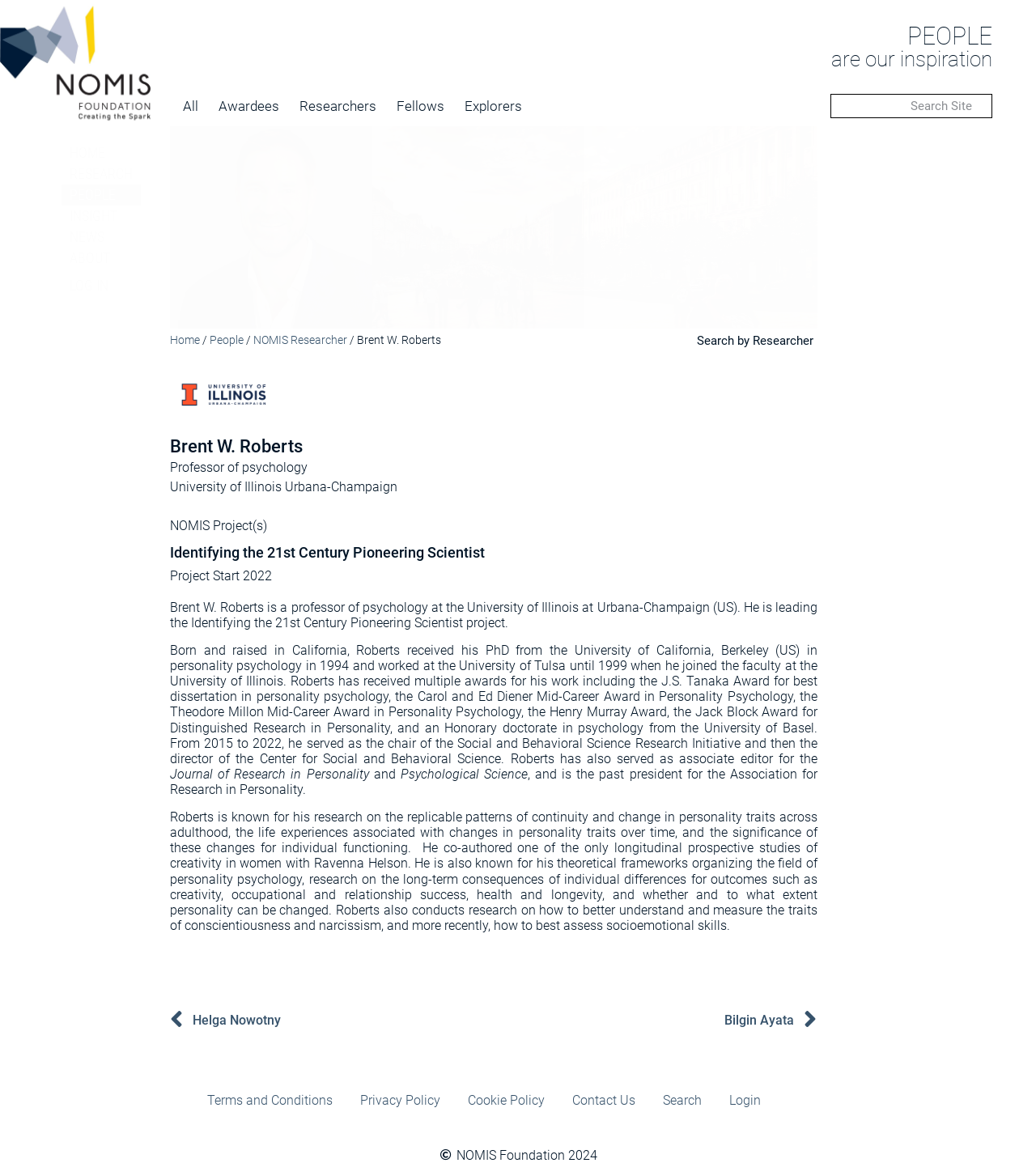Produce an extensive caption that describes everything on the webpage.

This webpage is about Brent W. Roberts, a professor of psychology at the University of Illinois at Urbana-Champaign. At the top of the page, there is a navigation menu with links to "HOME", "RESEARCH", "PEOPLE", "INSIGHT", "NEWS", "ABOUT", and "LOG IN". Below this menu, there is a search bar and a link to "Home" and "People". 

On the left side of the page, there is a profile picture of Brent W. Roberts. Next to the picture, there is a heading with his name, followed by his title and university affiliation. Below this, there is a section about his project, "Identifying the 21st Century Pioneering Scientist", which includes a link to the project and the start year, 2022.

The main content of the page is a biographical text about Brent W. Roberts, describing his education, work experience, awards, and research interests. The text is divided into several paragraphs and includes links to related topics.

At the bottom of the page, there are links to "Prev Helga Nowotny" and "Bilgin Ayata Next", suggesting that this page is part of a series of profiles. There are also links to "Terms and Conditions", "Privacy Policy", "Cookie Policy", "Contact Us", "Search", and "Login". The page ends with a copyright notice, "NOMIS Foundation 2024".